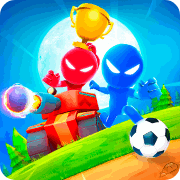Provide a brief response to the question below using one word or phrase:
What is hovering above the red stickman?

A golden trophy